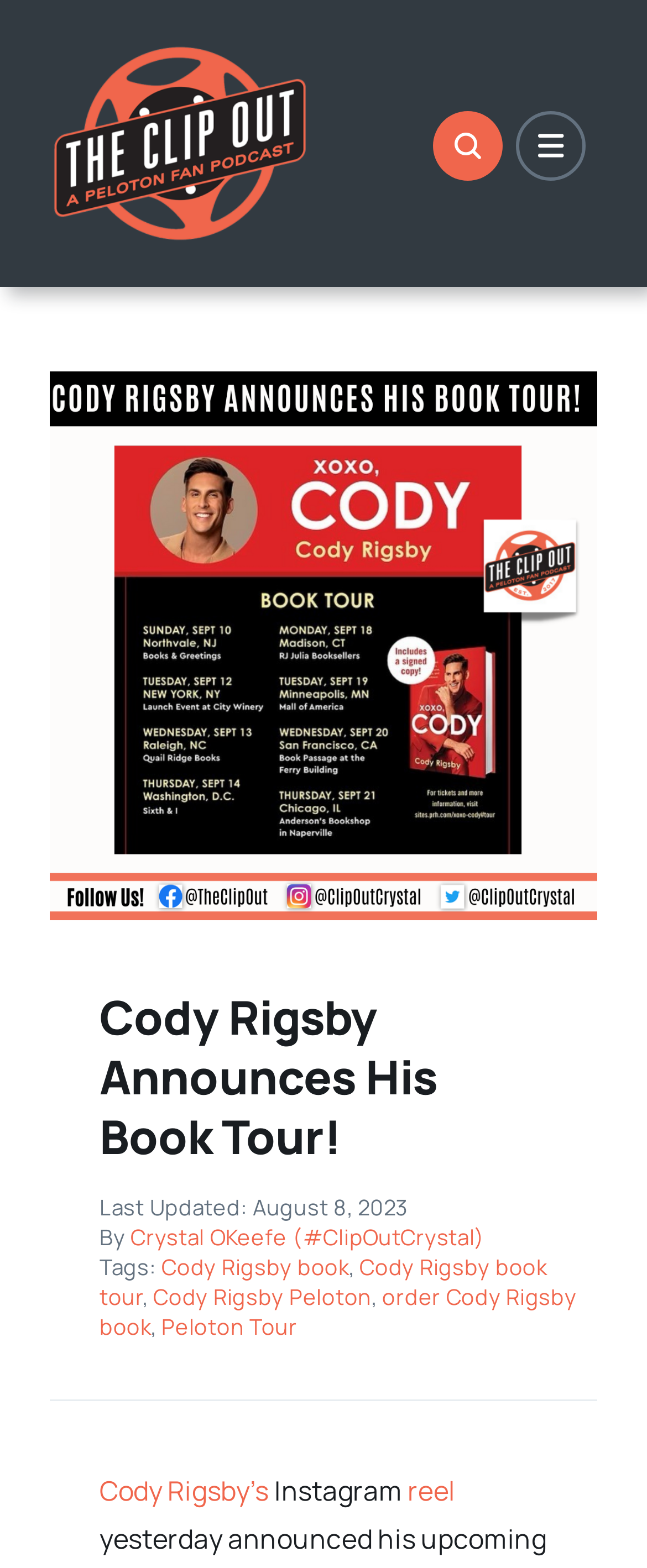What social media platform is mentioned in the article?
Could you answer the question in a detailed manner, providing as much information as possible?

The social media platform can be found in the StaticText element 'Instagram' which is a sibling element of the link element 'Cody Rigsby’s'.